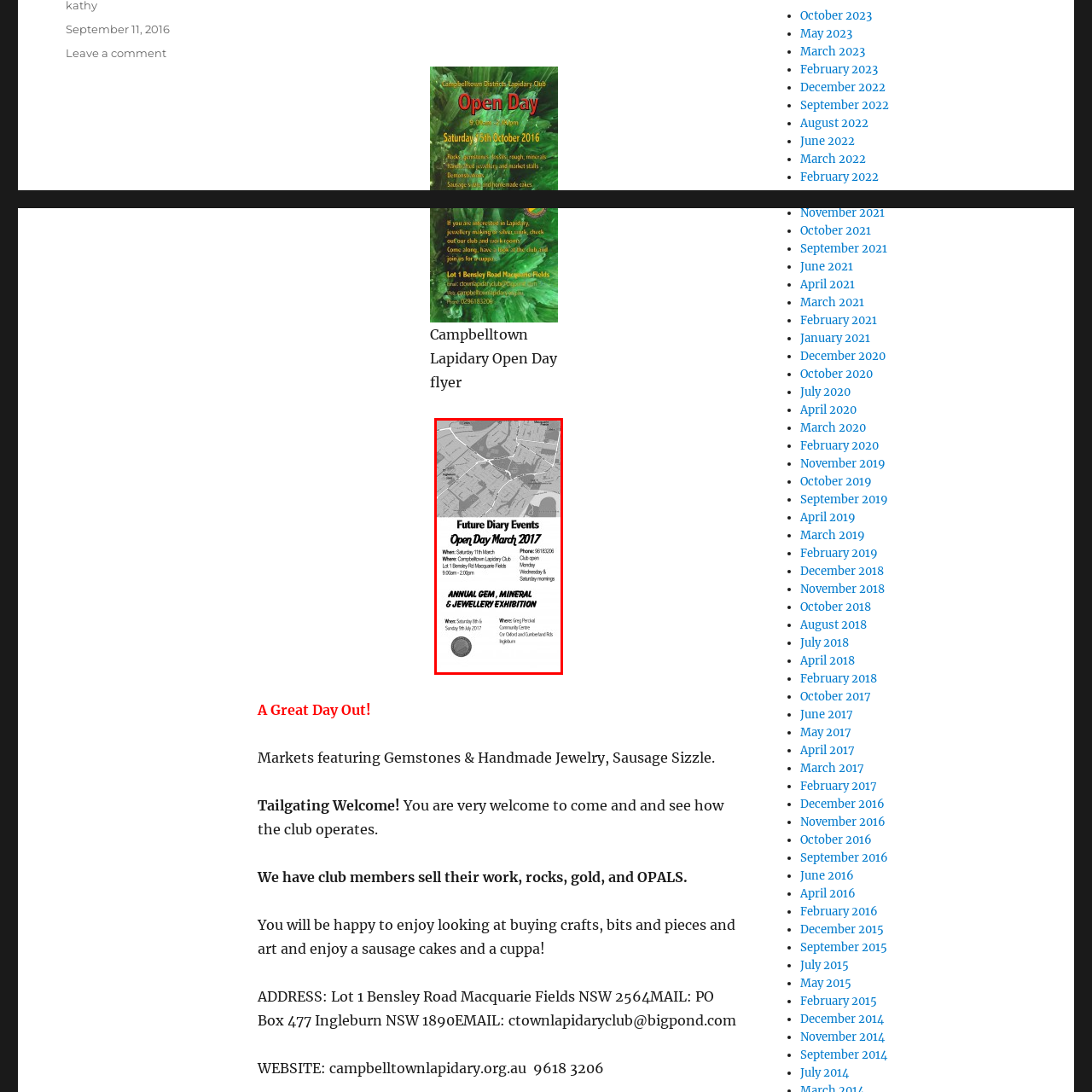What is the timing of the event?
Consider the portion of the image within the red bounding box and answer the question as detailed as possible, referencing the visible details.

The caption provides the event's timing, which is from 9:00 AM to 2:00 PM, indicating the start and end times of the Open Day event.